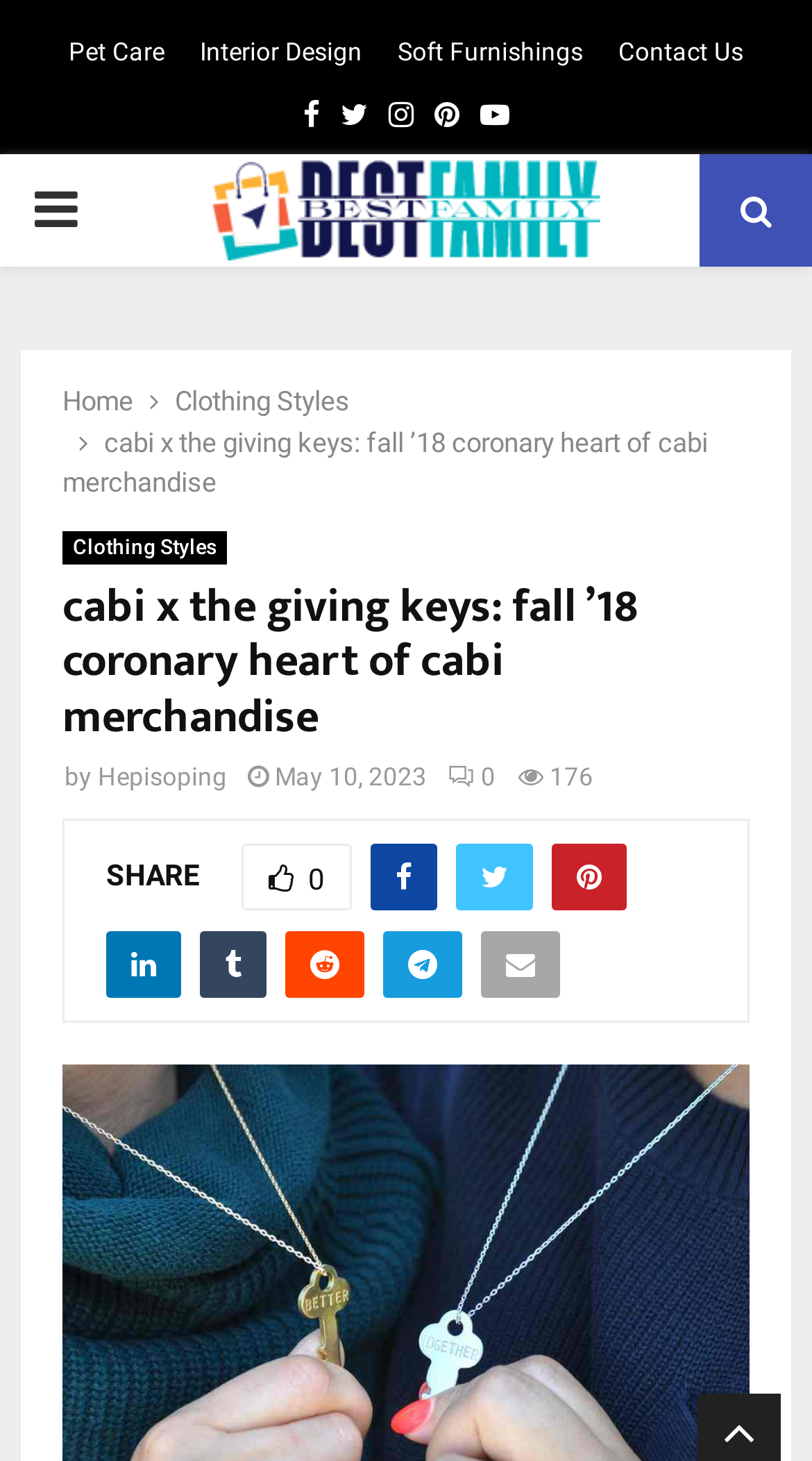Determine the bounding box coordinates of the clickable area required to perform the following instruction: "Share on Twitter". The coordinates should be represented as four float numbers between 0 and 1: [left, top, right, bottom].

[0.562, 0.578, 0.656, 0.623]